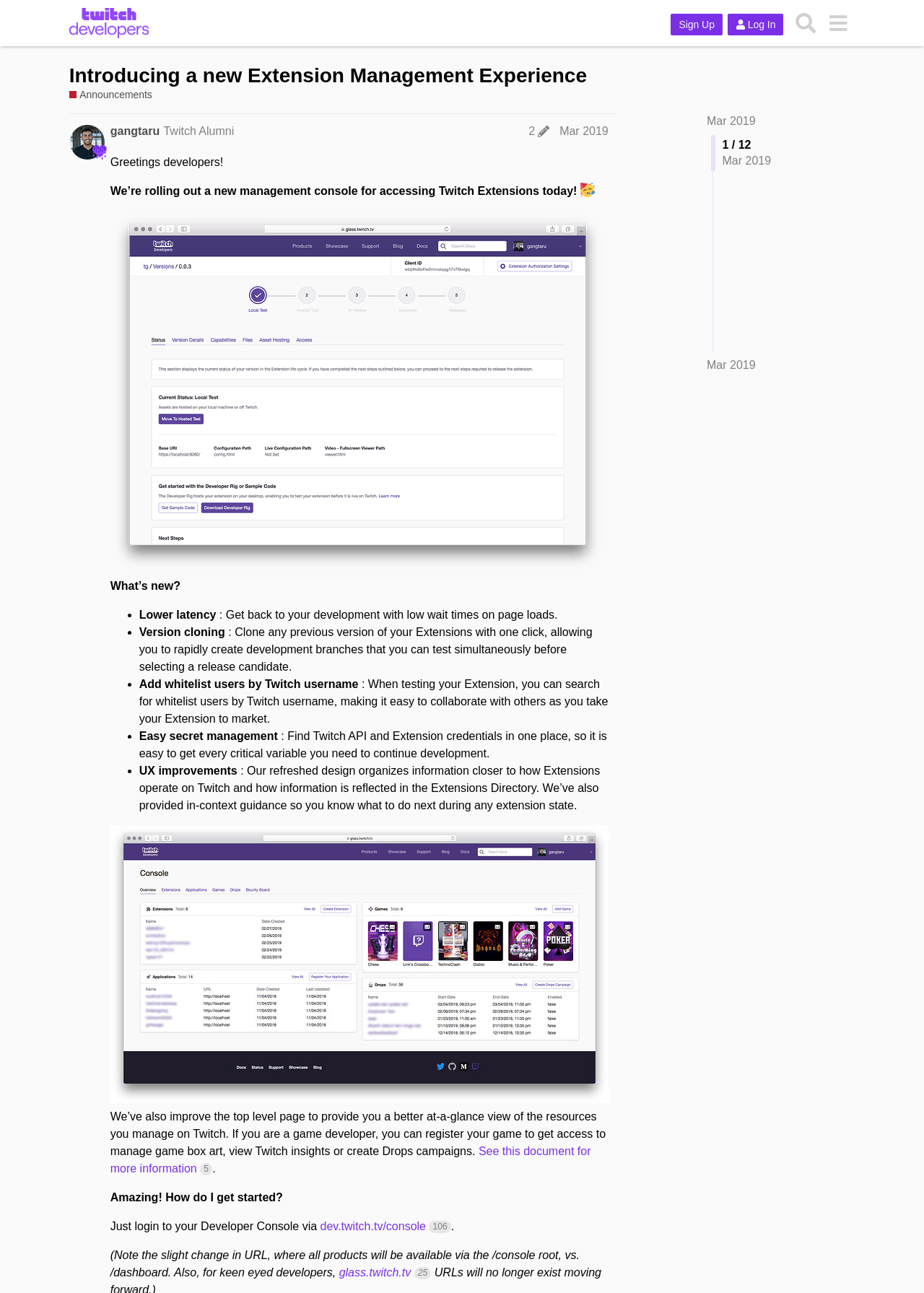Extract the bounding box of the UI element described as: "Announcements".

[0.075, 0.068, 0.165, 0.079]